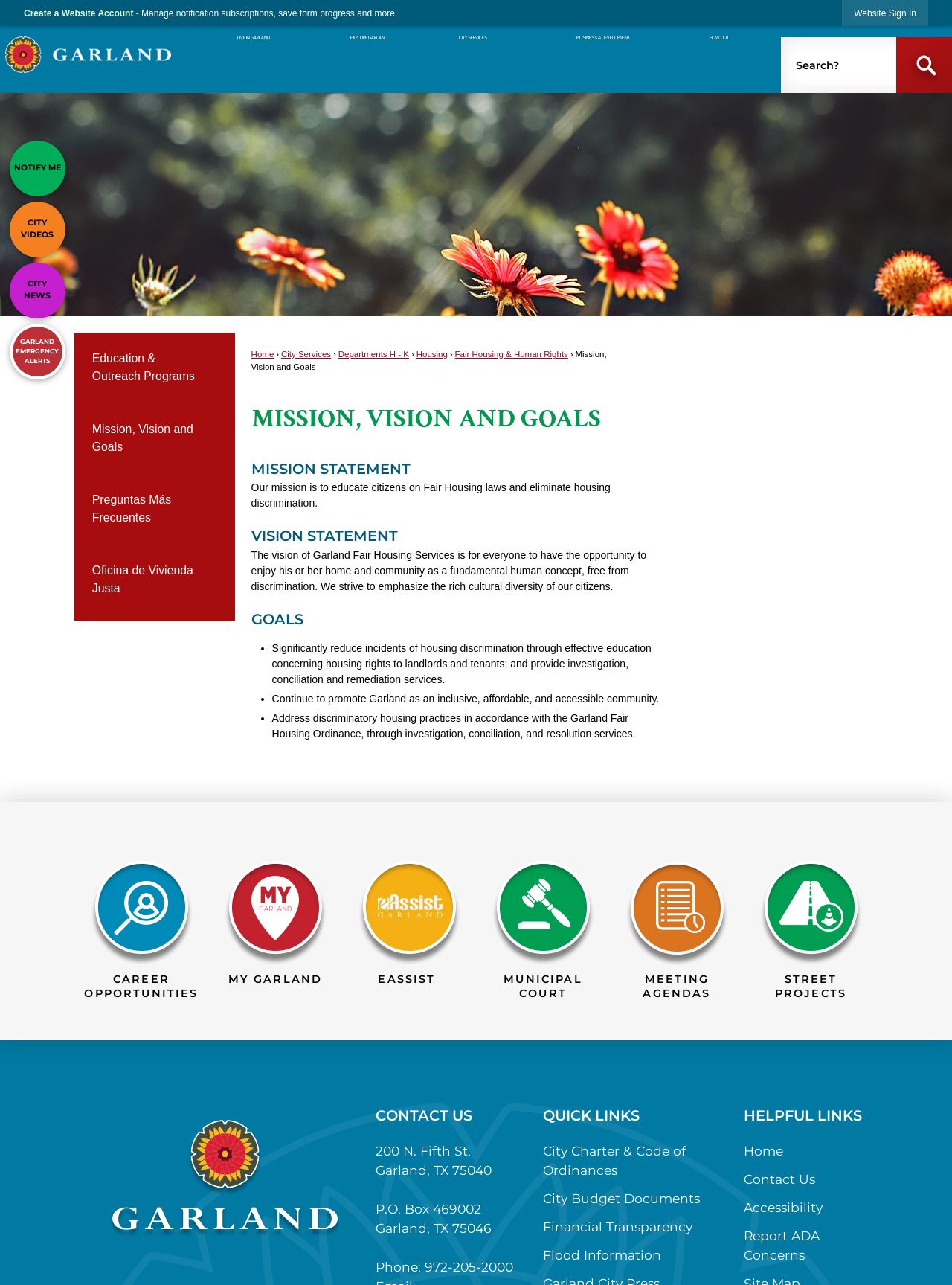Locate the coordinates of the bounding box for the clickable region that fulfills this instruction: "View City Services".

[0.295, 0.272, 0.348, 0.279]